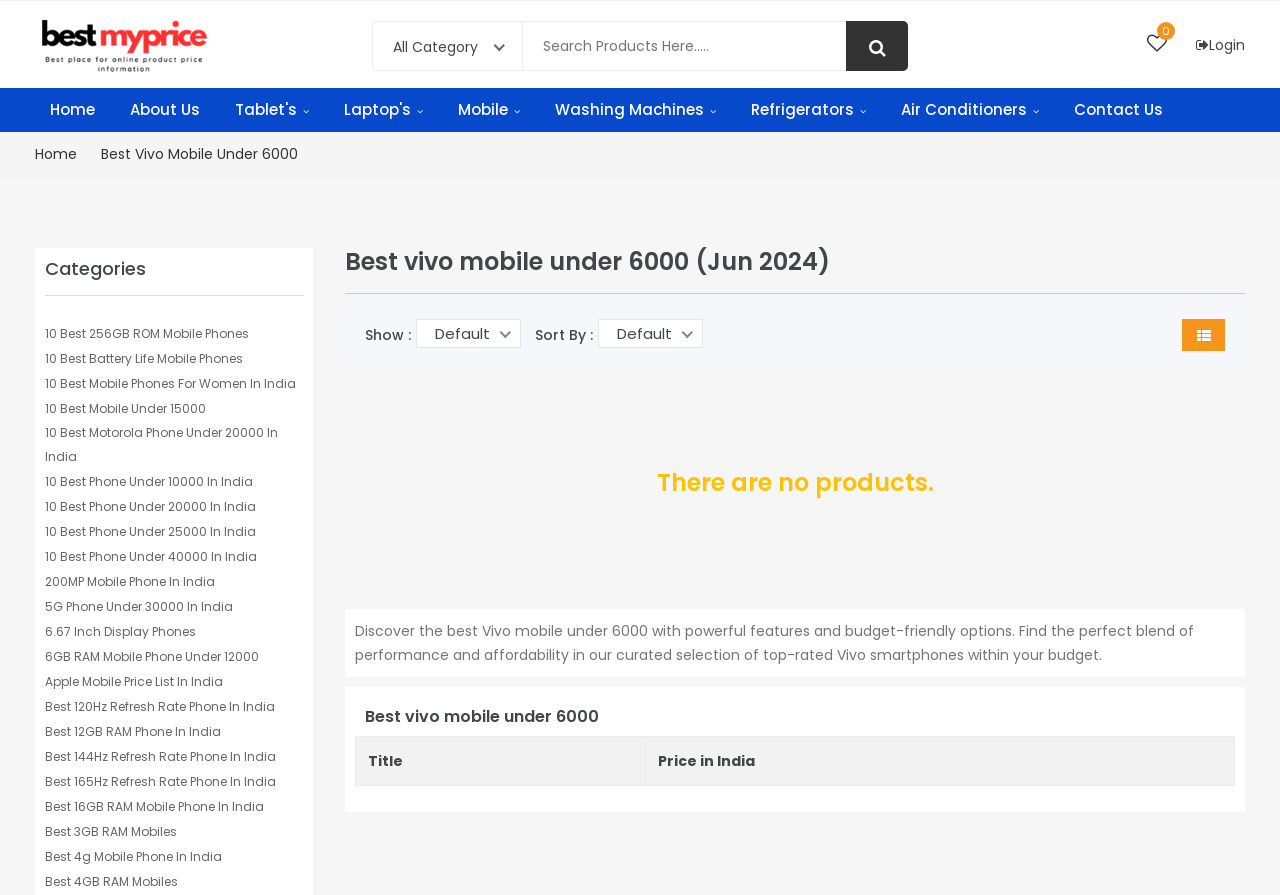How many columns are in the table? Please answer the question using a single word or phrase based on the image.

2